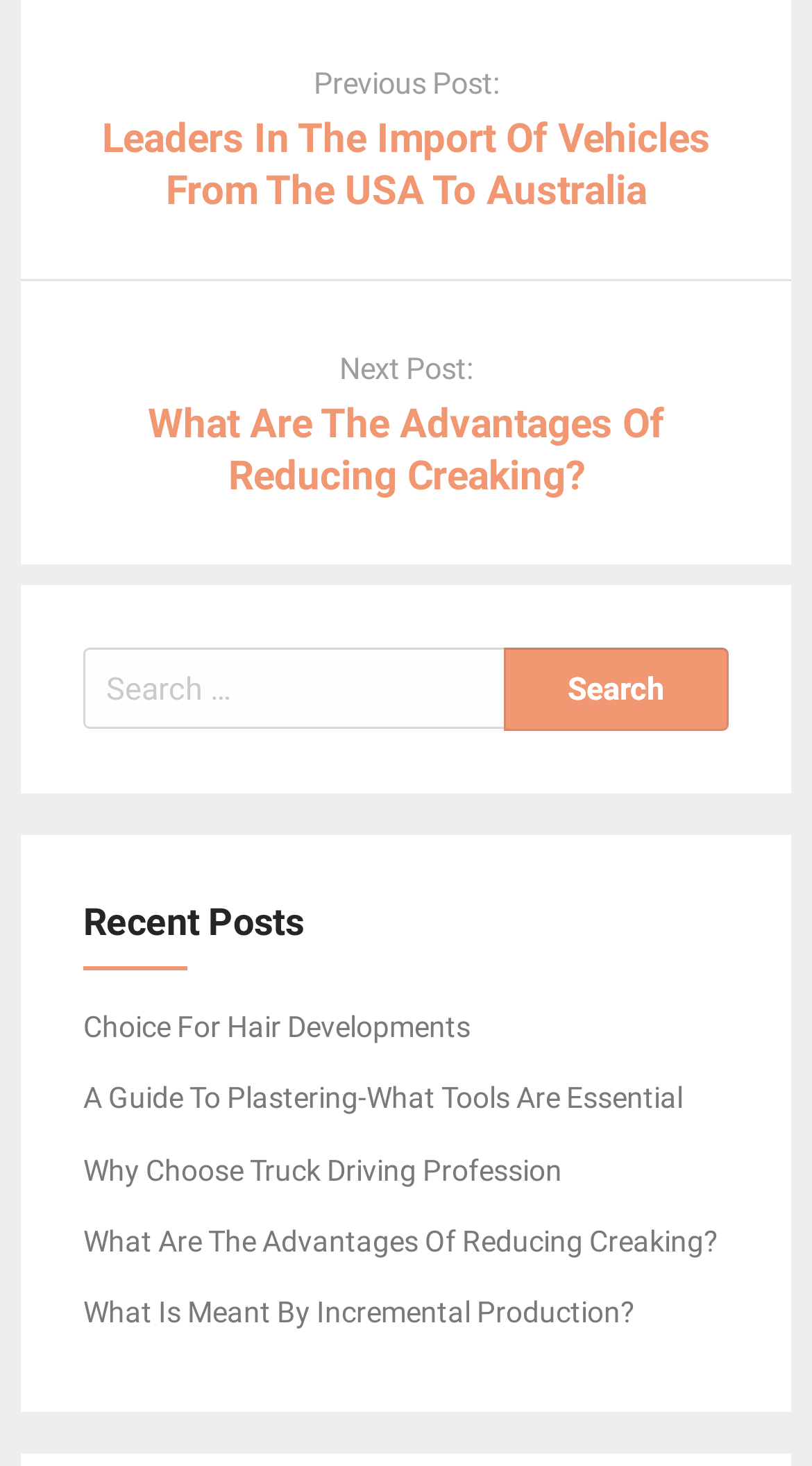Highlight the bounding box coordinates of the region I should click on to meet the following instruction: "Check recent posts".

[0.103, 0.613, 0.897, 0.662]